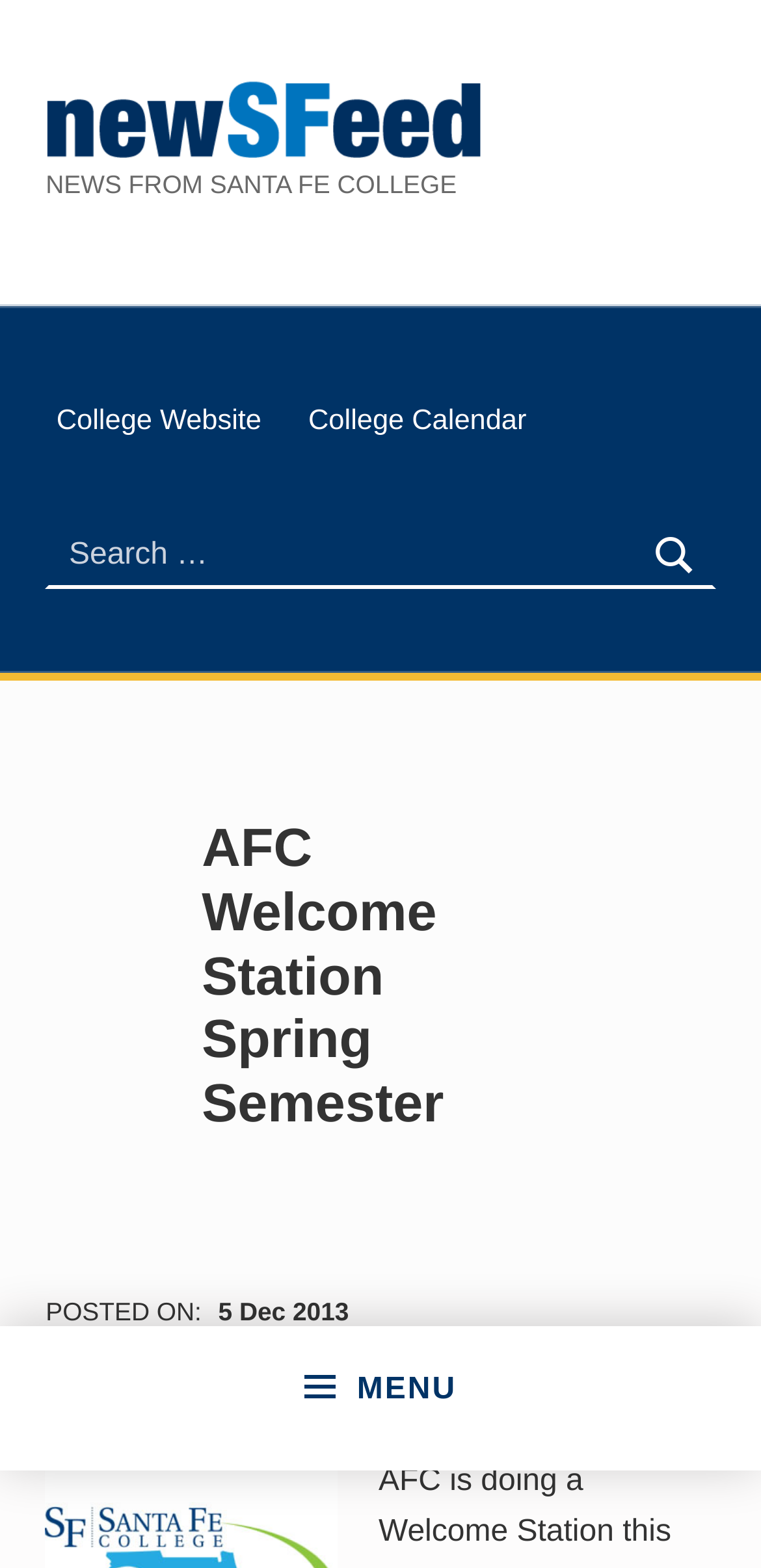Summarize the contents and layout of the webpage in detail.

The webpage is about the AFC Welcome Station for the Spring Semester. At the top, there is a heading with the same title as the webpage. Below the heading, there is a link and a static text "NEWS FROM SANTA FE COLLEGE". 

On the top right, there is a button with a menu icon, which is not expanded. Below the button, there is a section labeled "Header widgets" that contains two links, "College Website" and "College Calendar", and a search bar. The search bar has a text input field and a search button.

Further down, there are two headings, "Introduction" and "AFC Welcome Station Spring Semester". The latter heading is followed by a section that contains a header and a footer. The footer has a posted date "5 Dec 2013" and a category "All News", both of which are links.